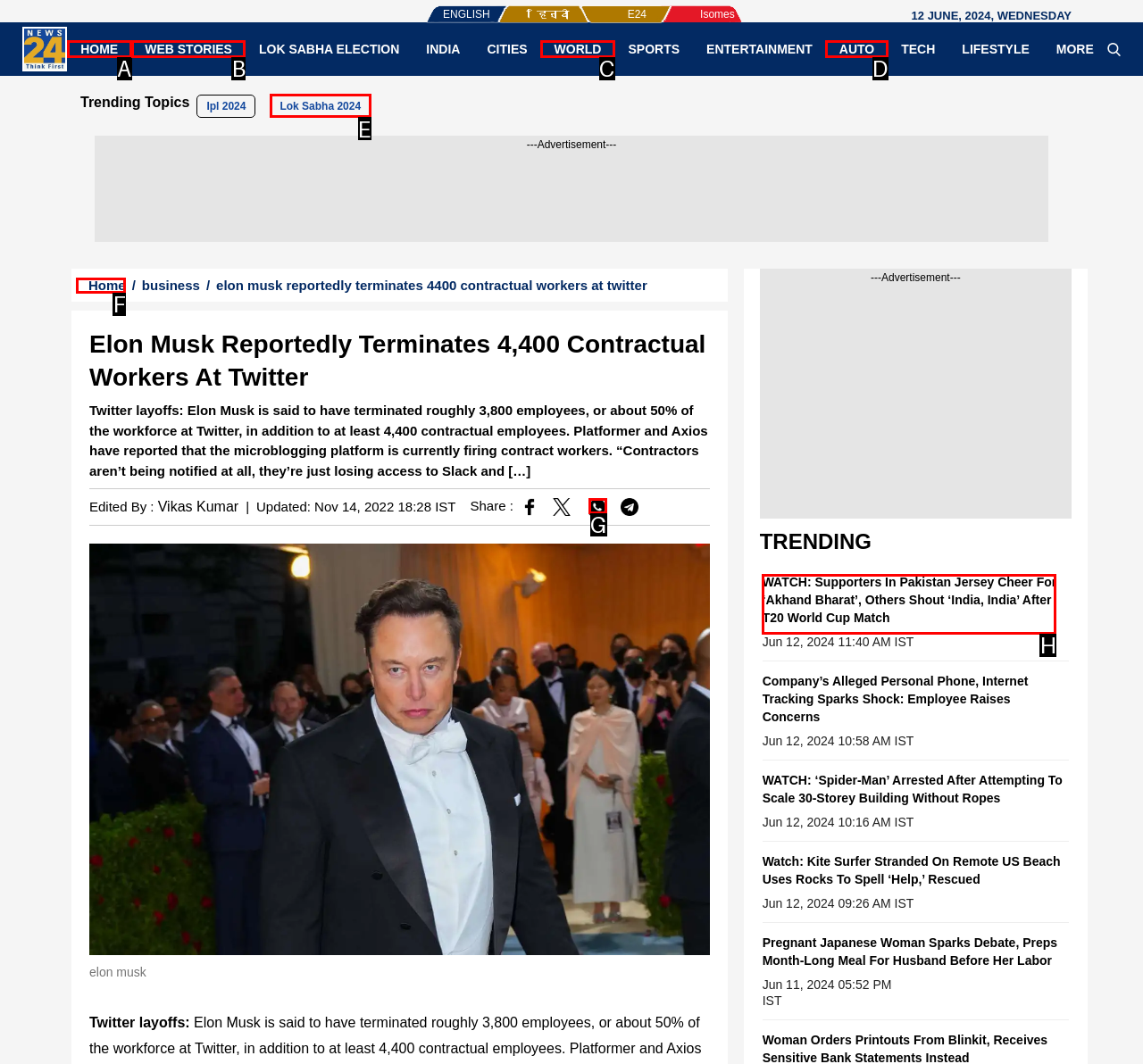Given the instruction: Watch the video about Supporters In Pakistan Jersey Cheer For ‘Akhand Bharat’, which HTML element should you click on?
Answer with the letter that corresponds to the correct option from the choices available.

H